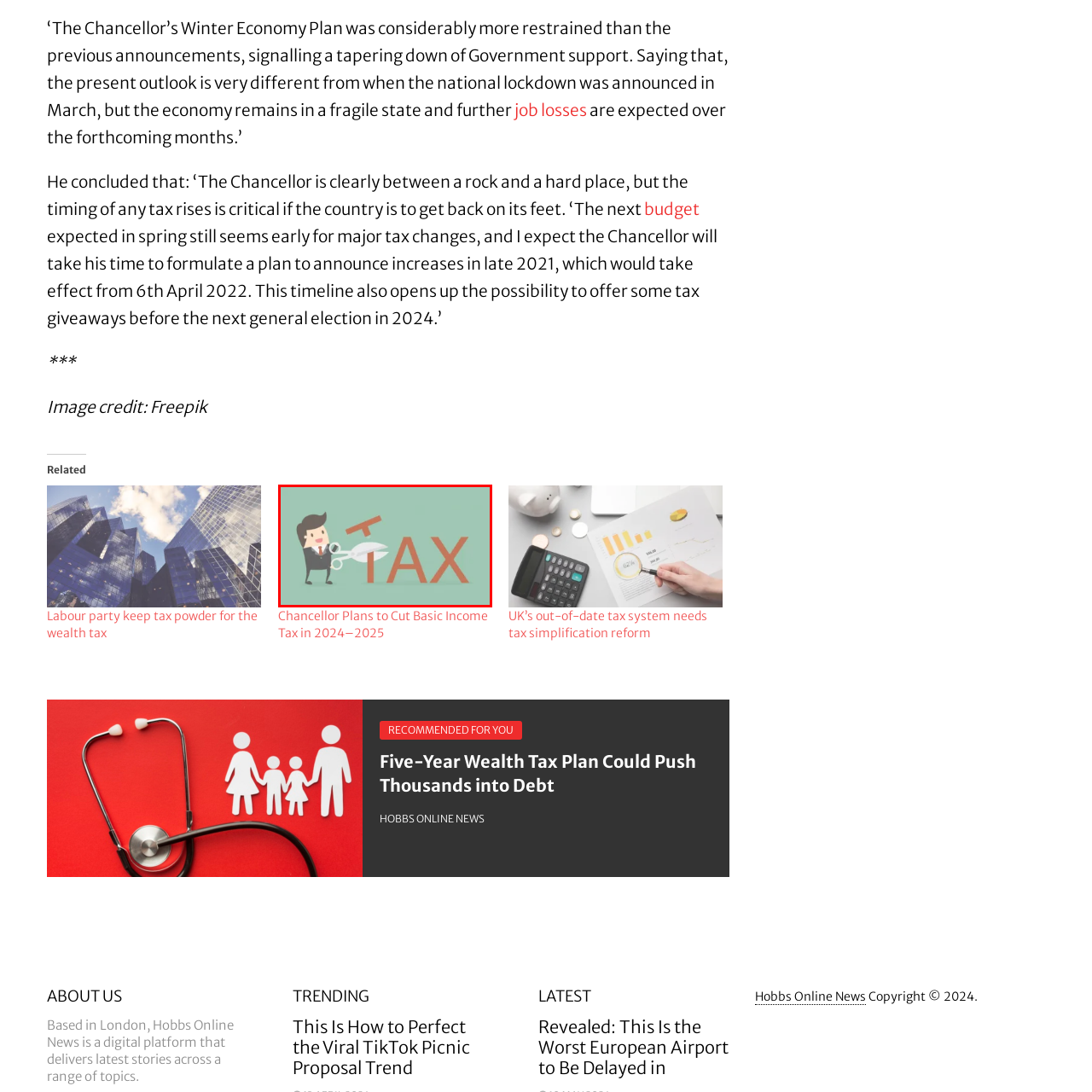What is the businessperson cutting?
Please analyze the image within the red bounding box and offer a comprehensive answer to the question.

The businessperson is humorously engaged in cutting the word 'TAX' with a pair of large scissors, symbolizing the concept of tax cuts or reductions, which is a relevant topic in economic policy discussions.